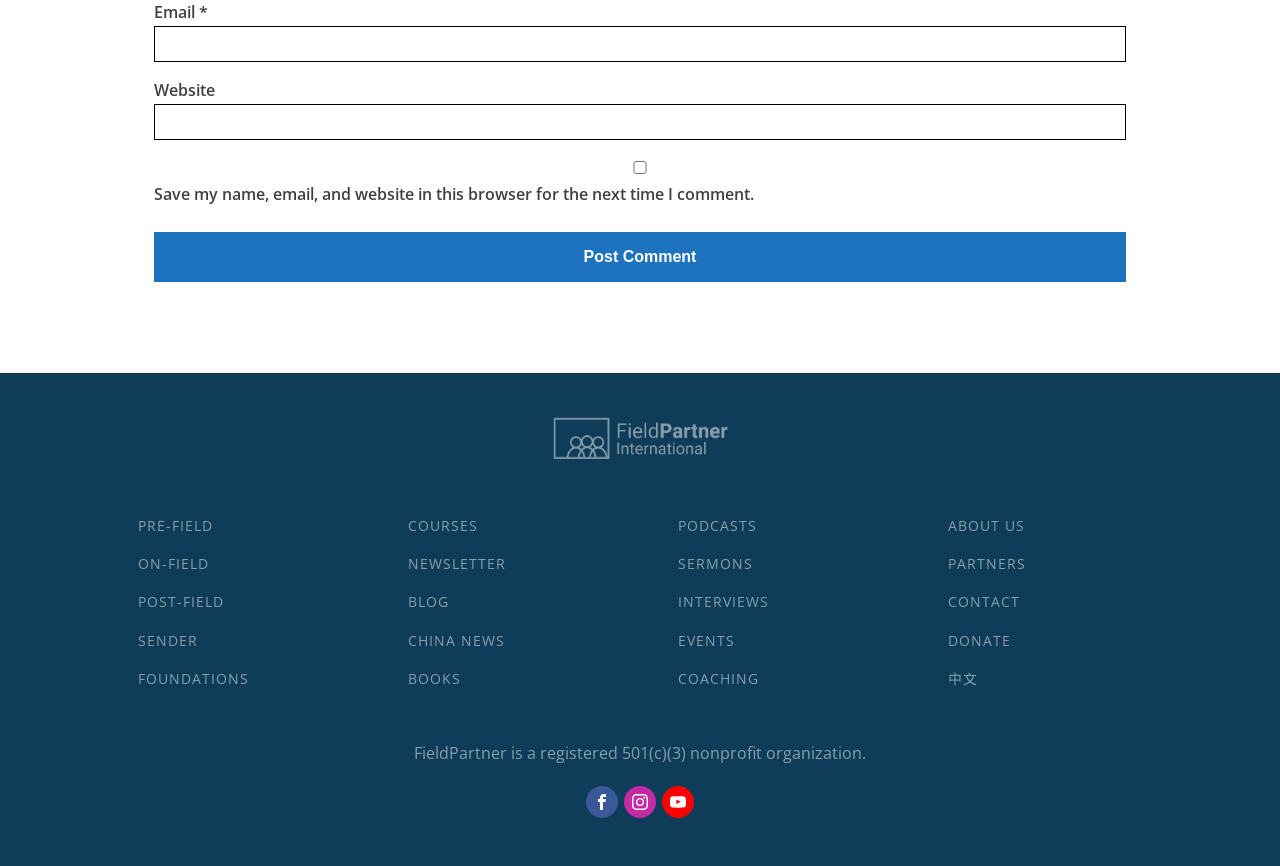Carefully observe the image and respond to the question with a detailed answer:
What is the category of the links in the middle section of the page?

The links in the middle section of the page have labels such as 'COURSES', 'NEWSLETTER', 'BLOG', and 'BOOKS'. These labels suggest that the links are categorized as resources or types of content offered by FieldPartner.